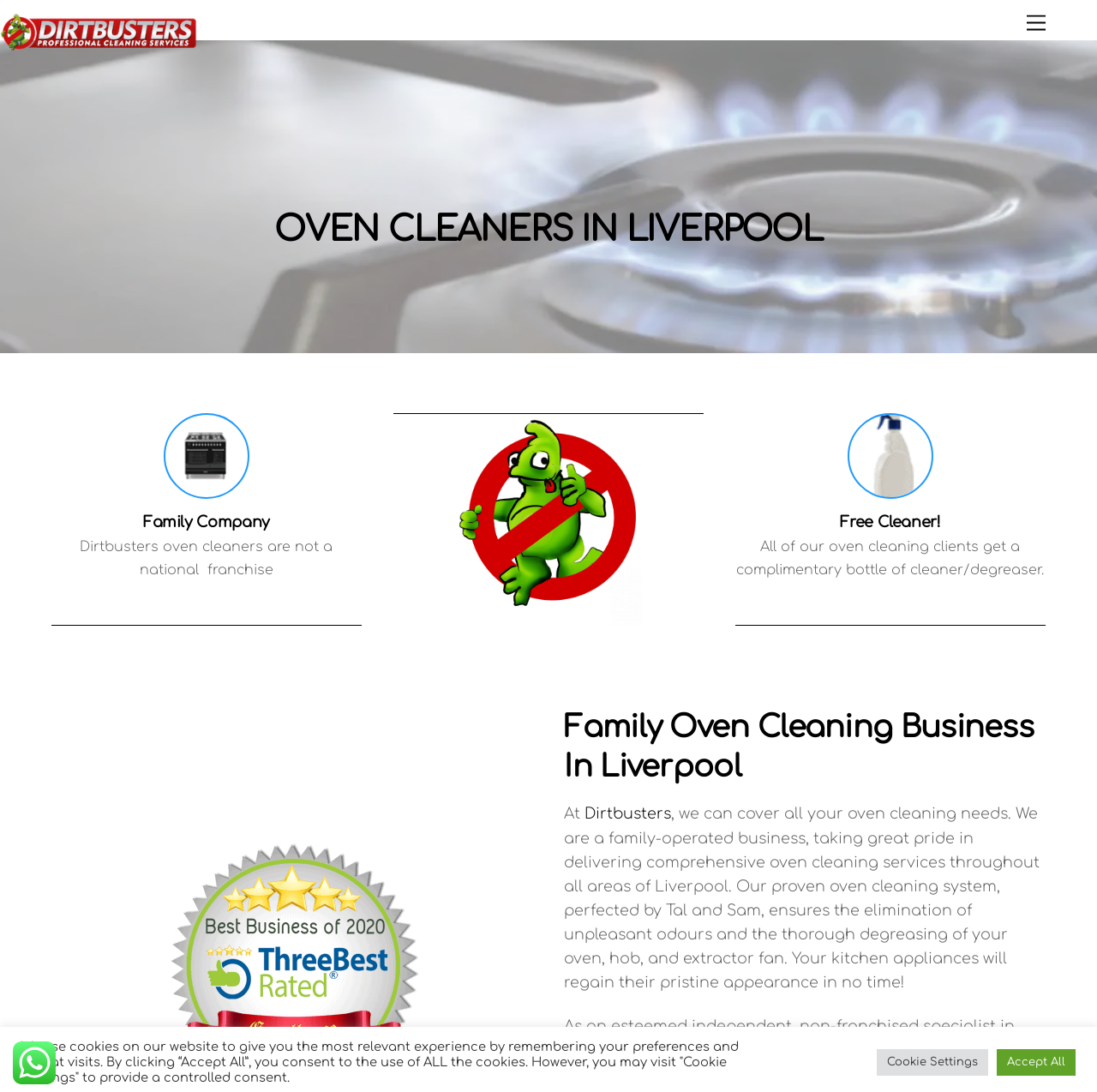Give a detailed overview of the webpage's appearance and contents.

The webpage is about Dirtbusters, a family-owned oven cleaning business in Liverpool. At the top left corner, there is a logo of Dirtbusters, accompanied by a link to the menu at the top right corner. Below the logo, there is a heading that reads "OVEN CLEANERS IN LIVERPOOL" in a prominent font.

On the left side of the page, there are two images, one of a range oven clean and another of oven cleaning in St Helens, with a free descaler bottle. These images are accompanied by headings that read "Family Company" and "Free Cleaner!" respectively. The text below the images explains that Dirtbusters is a family company and that all oven cleaning clients receive a complimentary bottle of cleaner/degreaser.

On the right side of the page, there is a heading that reads "Family Oven Cleaning Business In Liverpool" followed by a paragraph of text that describes the business and its services. The text explains that Dirtbusters is a family-operated business that provides comprehensive oven cleaning services throughout Liverpool.

At the bottom of the page, there is a section about cookies on the website, with a message explaining the use of cookies and options to accept or customize cookie settings. There are two buttons, "Cookie Settings" and "Accept All", accompanied by a small image. Finally, there is a "Back To Top" link at the bottom right corner of the page.